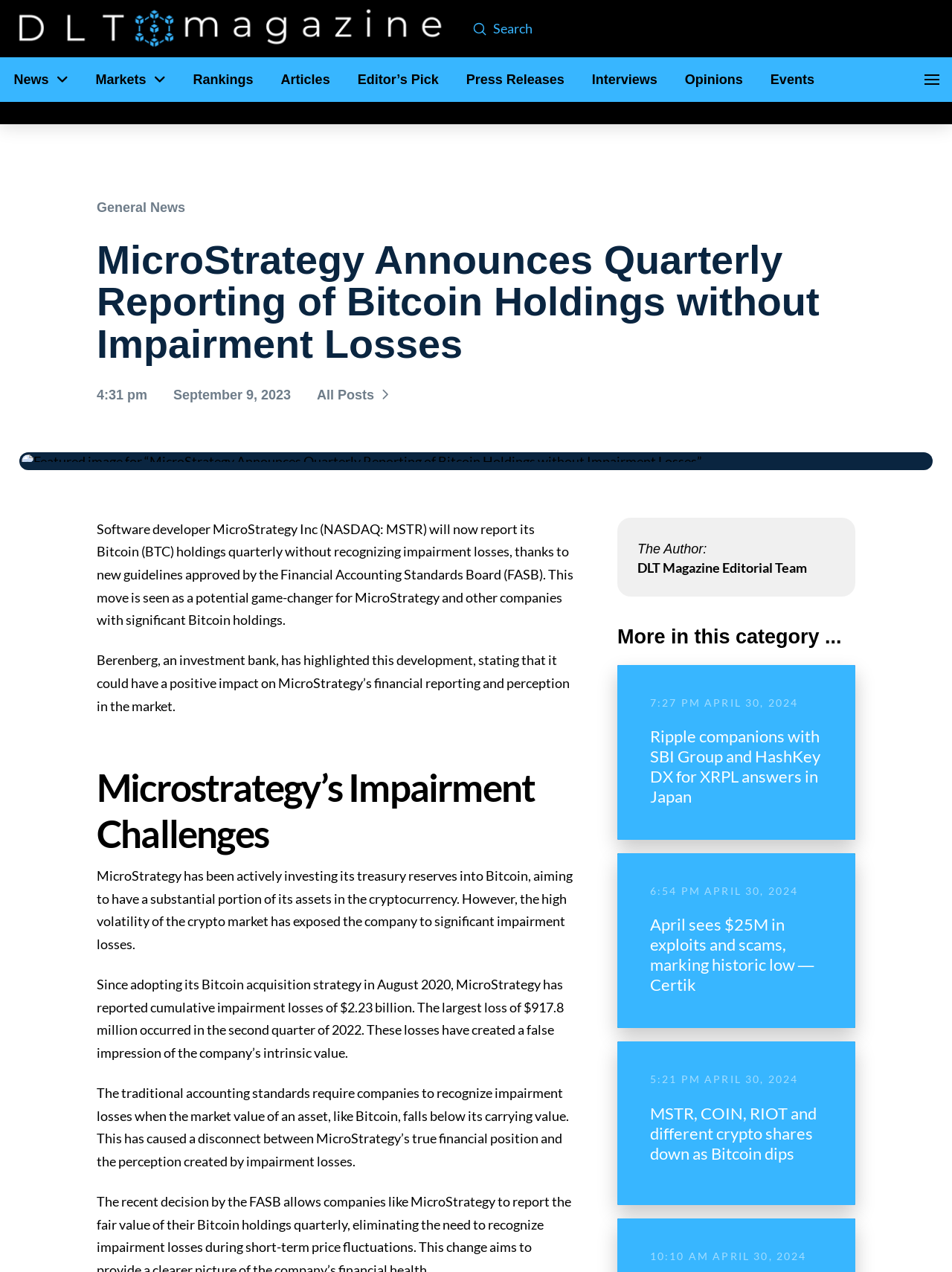Generate a comprehensive description of the webpage content.

The webpage is an article from DLT Magazine, with the title "MicroStrategy Announces Quarterly Reporting of Bitcoin Holdings without Impairment Losses". At the top of the page, there is a search bar with a submit button, accompanied by a small image. Below the search bar, there are several links to different sections of the website, including News, Markets, Rankings, and more.

The main content of the article is divided into several sections. The first section has a heading that matches the title of the article, followed by a brief summary of the news. There is also a featured image related to the article.

The next section discusses MicroStrategy's impairment challenges, explaining how the company has been investing in Bitcoin and has reported significant impairment losses due to the cryptocurrency's volatility. The text is accompanied by a heading and several paragraphs of text.

The article continues with more sections, each with its own heading and text. The sections discuss the impact of the new guidelines on MicroStrategy's financial reporting and perception in the market.

At the bottom of the article, there is a section with the author's information, followed by a list of related articles. Each related article has a heading, a brief summary, and a featured image. The articles are listed in a horizontal row, with three articles per row.

Throughout the page, there are several images, including the featured images for each article and a small image next to the search bar. The layout is clean and easy to navigate, with clear headings and concise text.